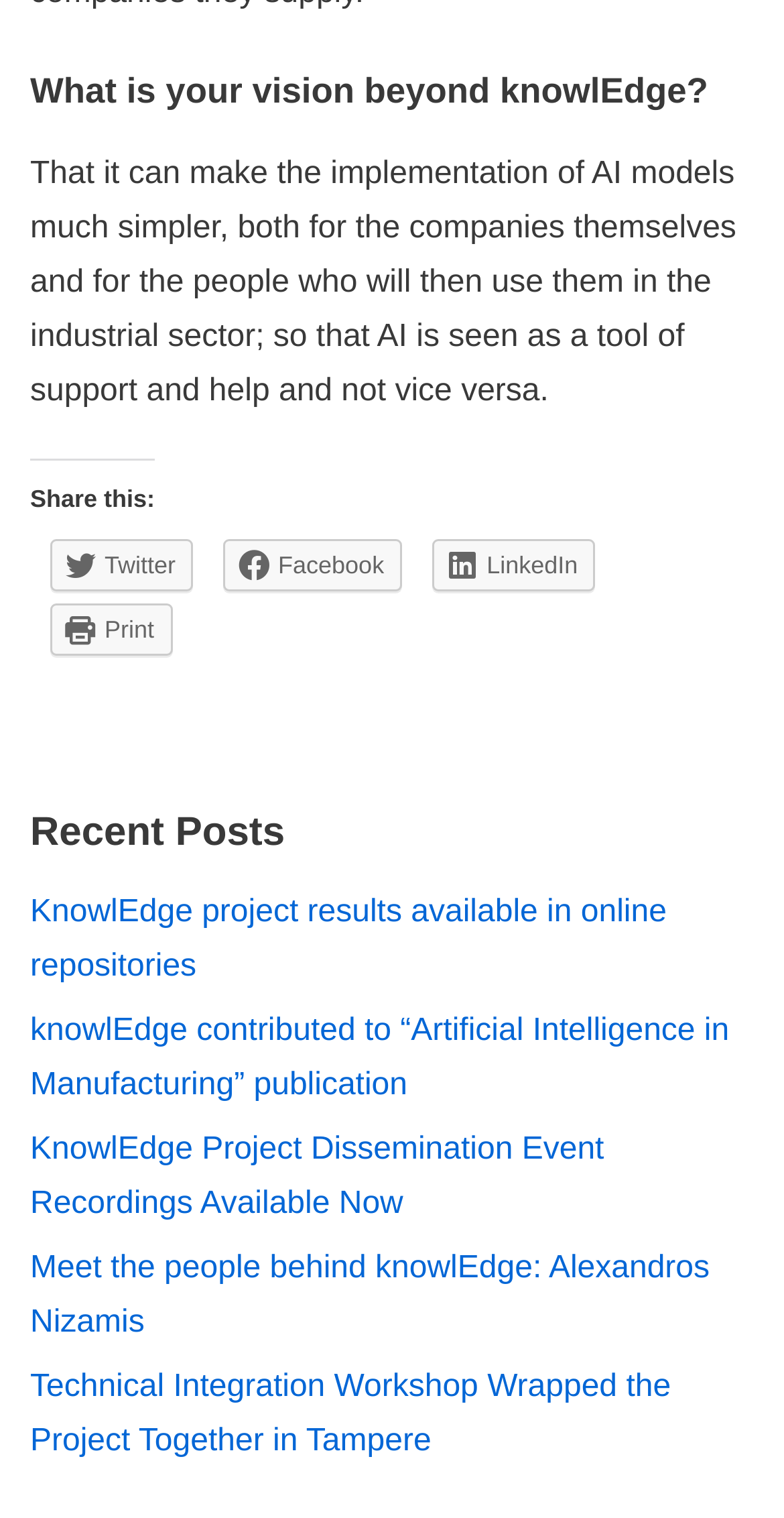How many recent posts are listed? Please answer the question using a single word or phrase based on the image.

5